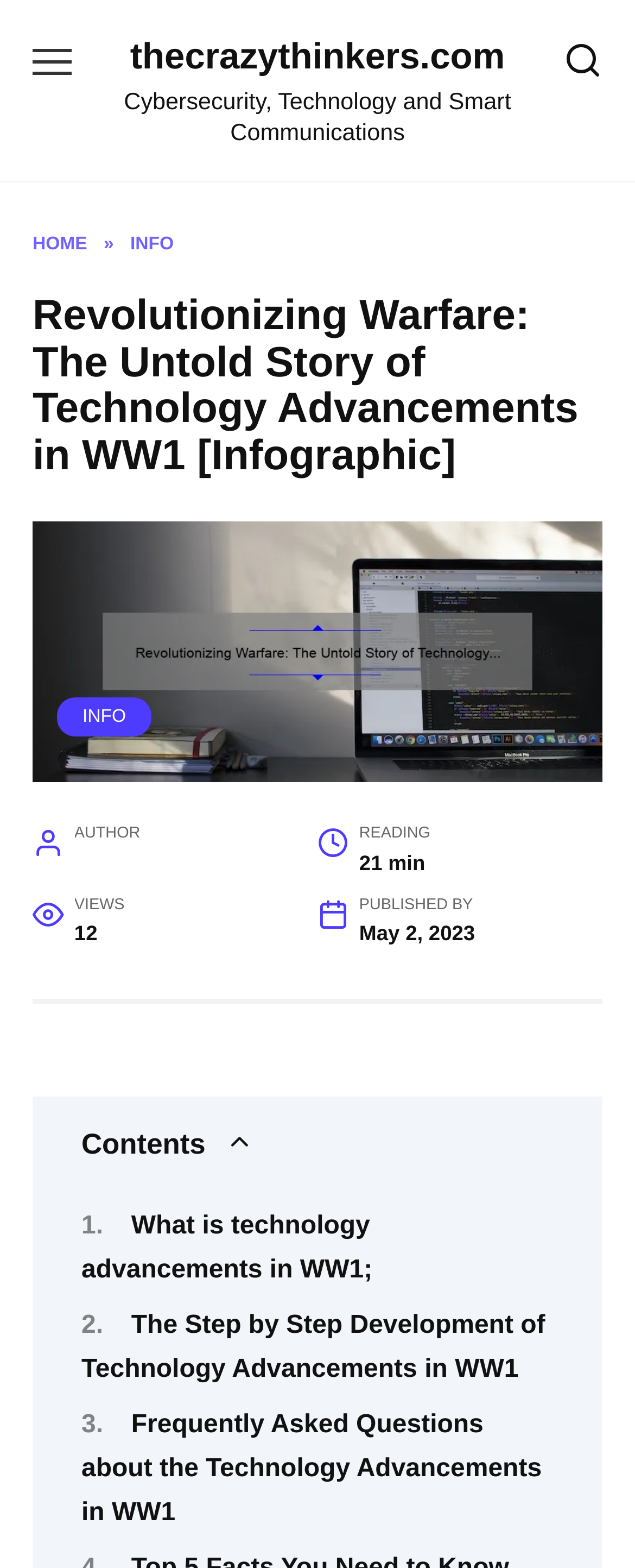Construct a comprehensive caption that outlines the webpage's structure and content.

This webpage is about the technological advancements during World War I. At the top, there is a link to the website "thecrazythinkers.com" and a static text "Cybersecurity, Technology and Smart Communications". Below this, there is a navigation menu with links to "HOME" and "INFO", separated by a "»" symbol.

The main title of the webpage, "Revolutionizing Warfare: The Untold Story of Technology Advancements in WW1 [Infographic]", is displayed prominently in a large font size. Below the title, there is a large infographic image that takes up most of the width of the page.

On the left side of the infographic, there are several links and text elements, including a link to "INFO", the author's name, reading time ("21 min"), views ("12"), and publication date ("May 2, 2023"). On the right side of the infographic, there are three links to different sections of the article: "What is technology advancements in WW1;", "The Step by Step Development of Technology Advancements in WW1", and "Frequently Asked Questions about the Technology Advancements in WW1".